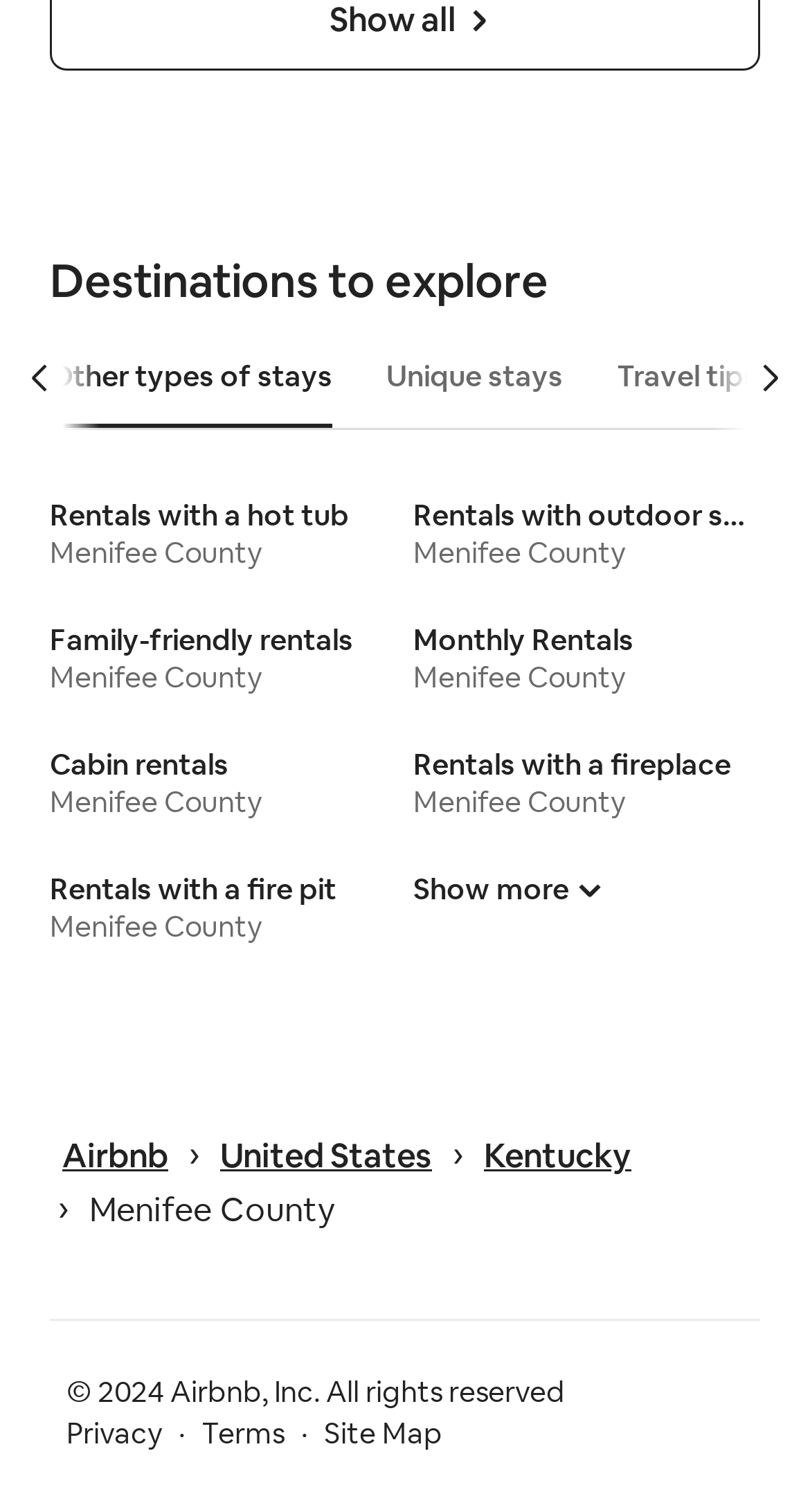Find the bounding box coordinates for the HTML element described in this sentence: "aria-label="Open navigation menu"". Provide the coordinates as four float numbers between 0 and 1, in the format [left, top, right, bottom].

None